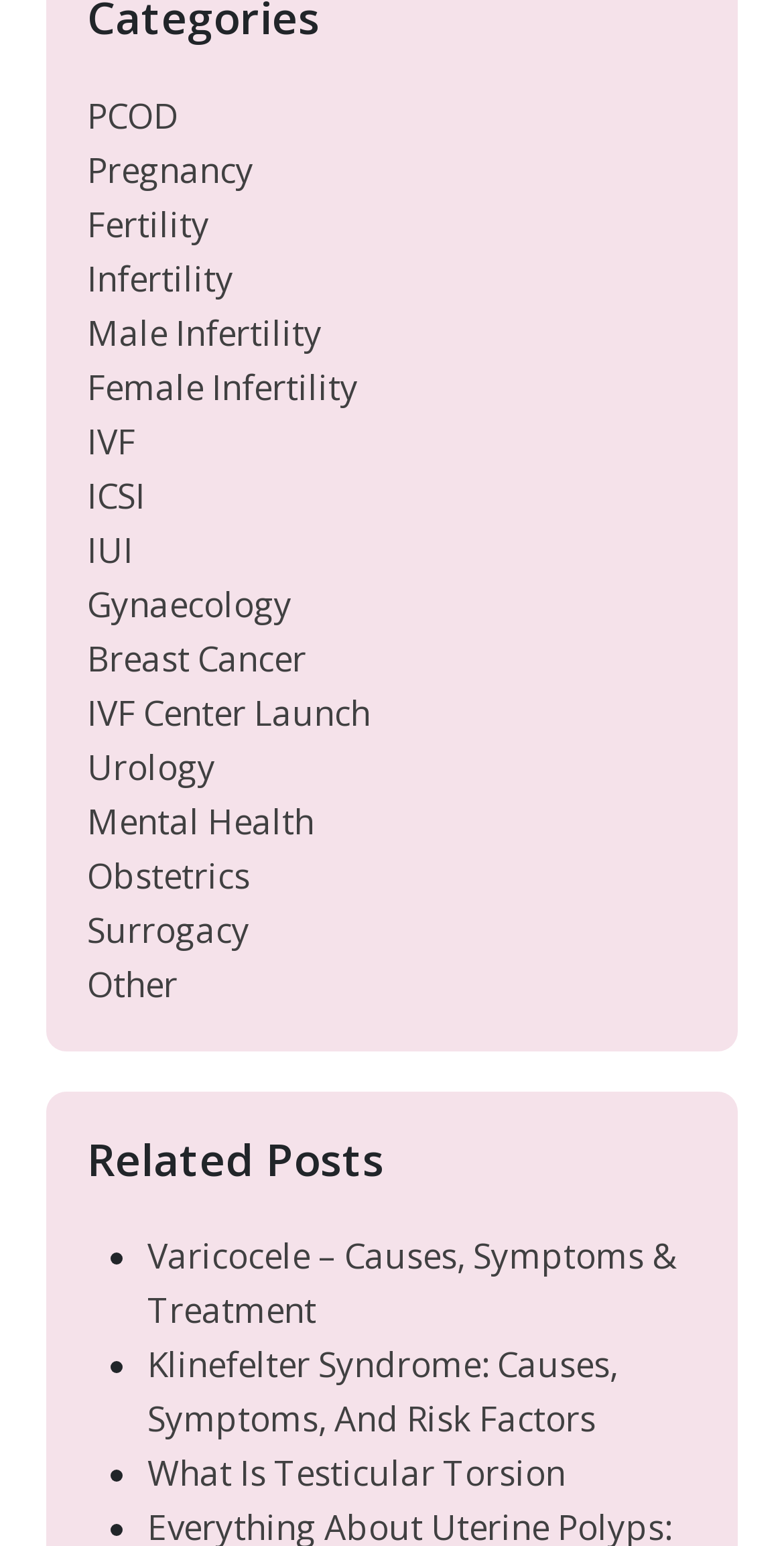What is the last link in the webpage?
Using the information from the image, answer the question thoroughly.

The last link in the webpage is 'Other', which is located at the bottom-left corner of the webpage, as indicated by its bounding box coordinates [0.111, 0.621, 0.227, 0.651].